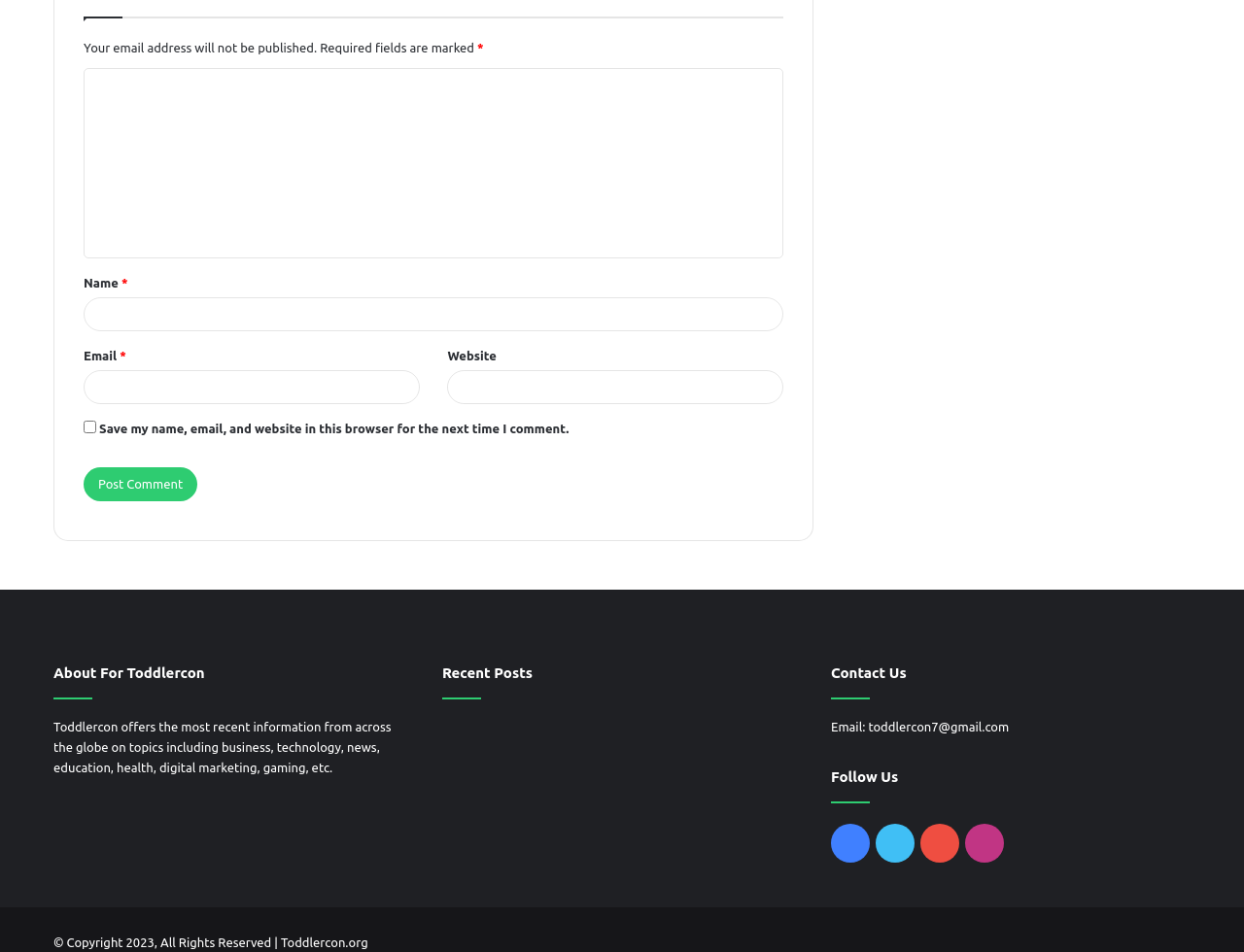How many social media platforms are linked on the website?
Use the information from the image to give a detailed answer to the question.

The website links to four social media platforms, including Facebook, Twitter, YouTube, and Instagram, which are located in the 'Follow Us' section at the bottom of the webpage.